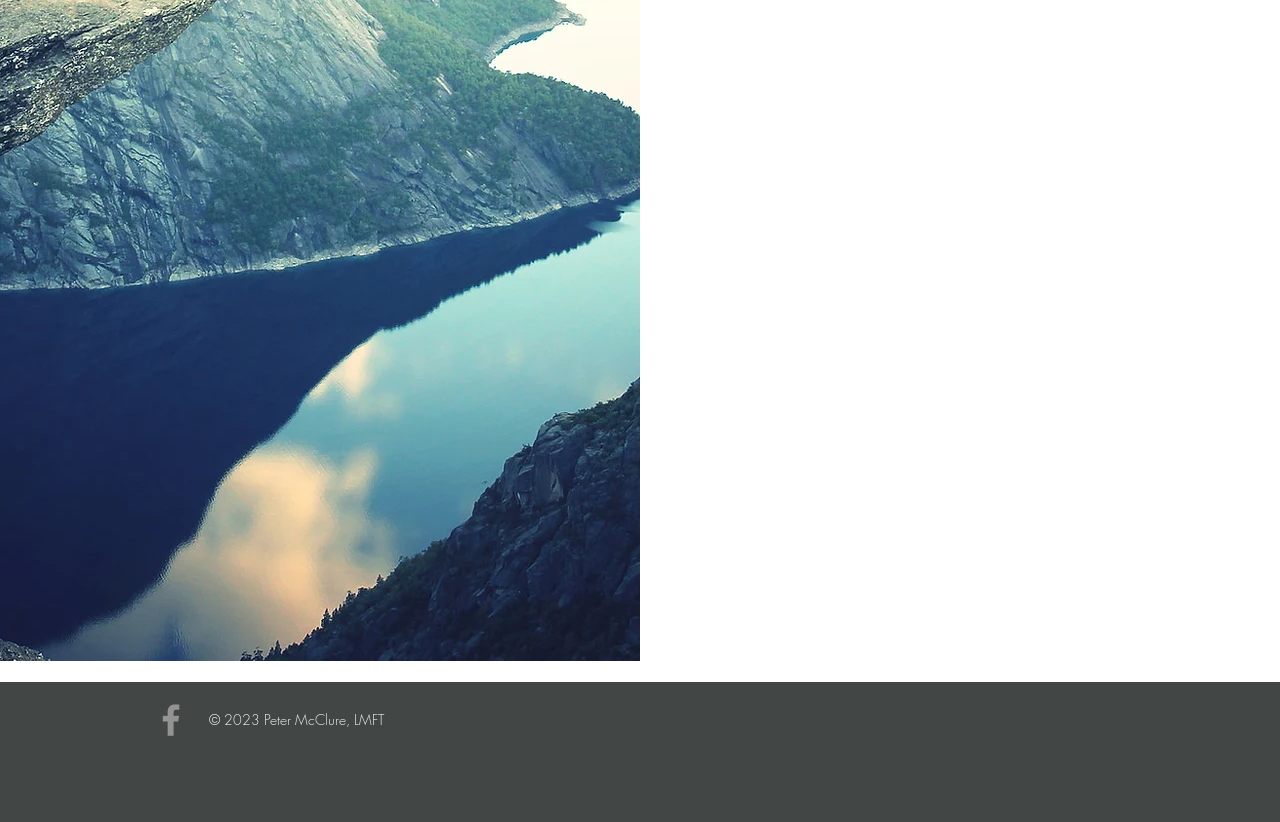Locate the bounding box coordinates of the UI element described by: "aria-label="Facebook"". Provide the coordinates as four float numbers between 0 and 1, formatted as [left, top, right, bottom].

[0.117, 0.85, 0.15, 0.901]